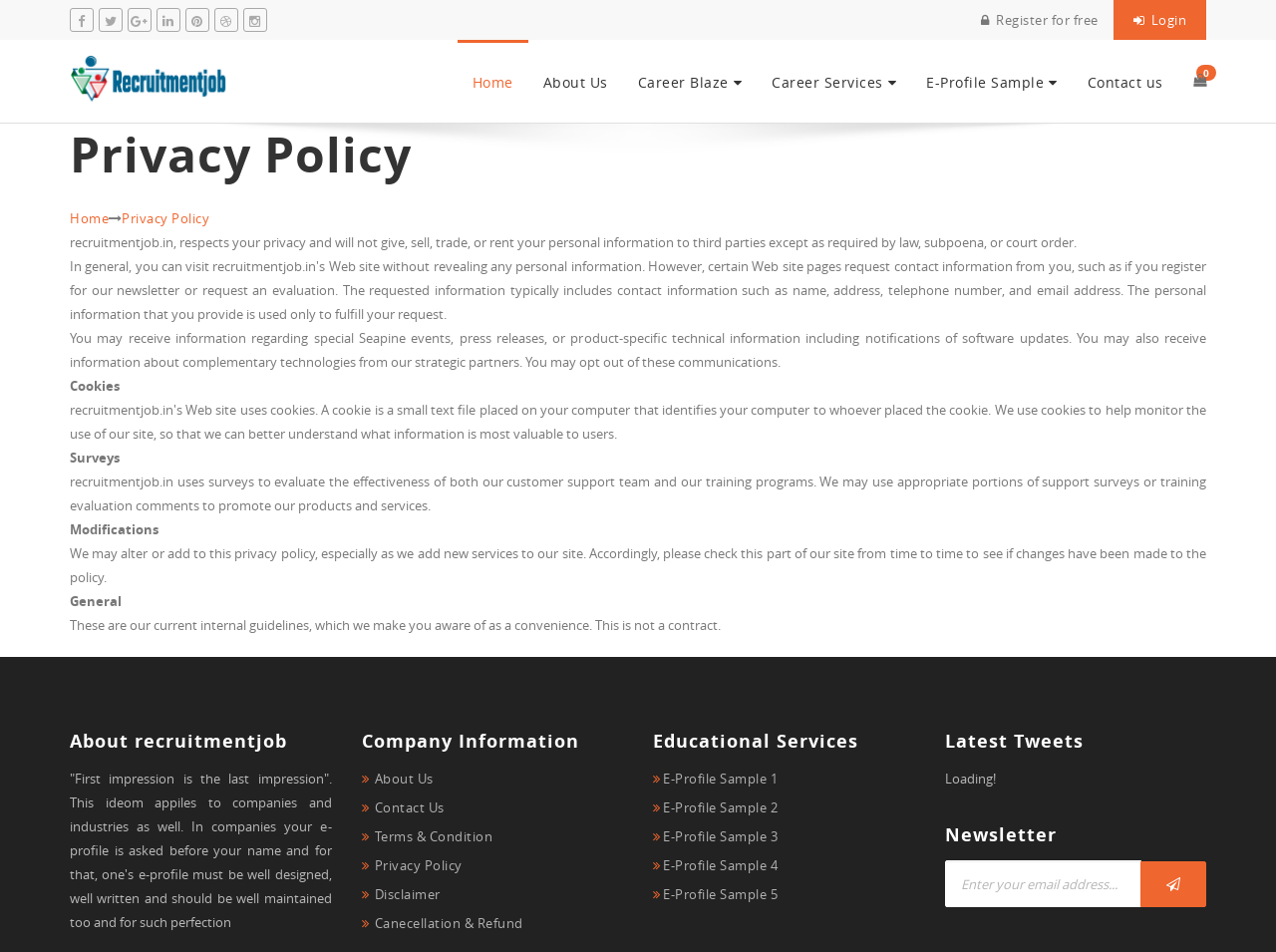Can you pinpoint the bounding box coordinates for the clickable element required for this instruction: "Enter email address in the newsletter input field"? The coordinates should be four float numbers between 0 and 1, i.e., [left, top, right, bottom].

[0.74, 0.904, 0.895, 0.953]